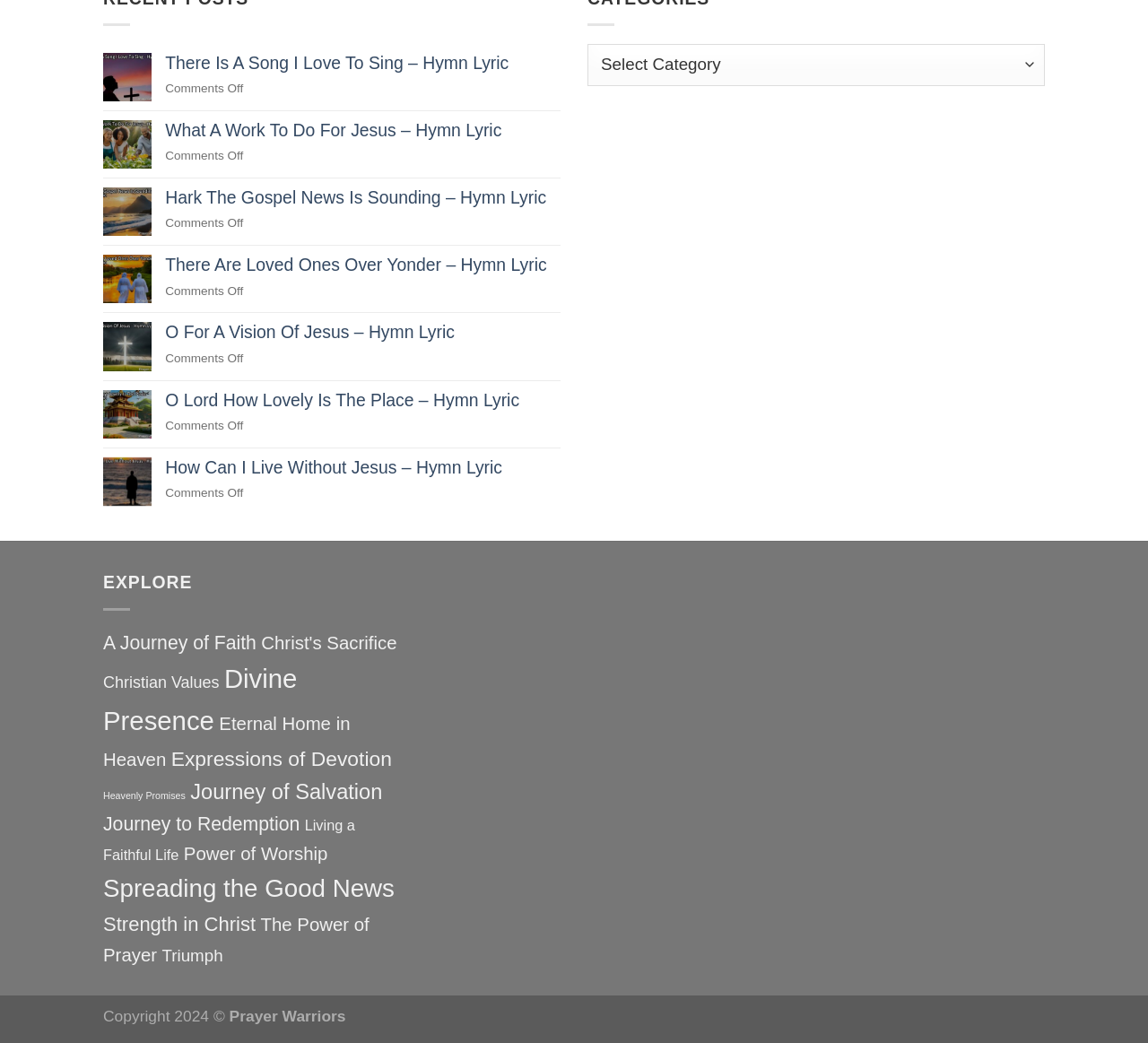Pinpoint the bounding box coordinates of the clickable area necessary to execute the following instruction: "Click on the 'There Is A Song I Love To Sing – Hymn Lyric' link". The coordinates should be given as four float numbers between 0 and 1, namely [left, top, right, bottom].

[0.144, 0.05, 0.488, 0.07]